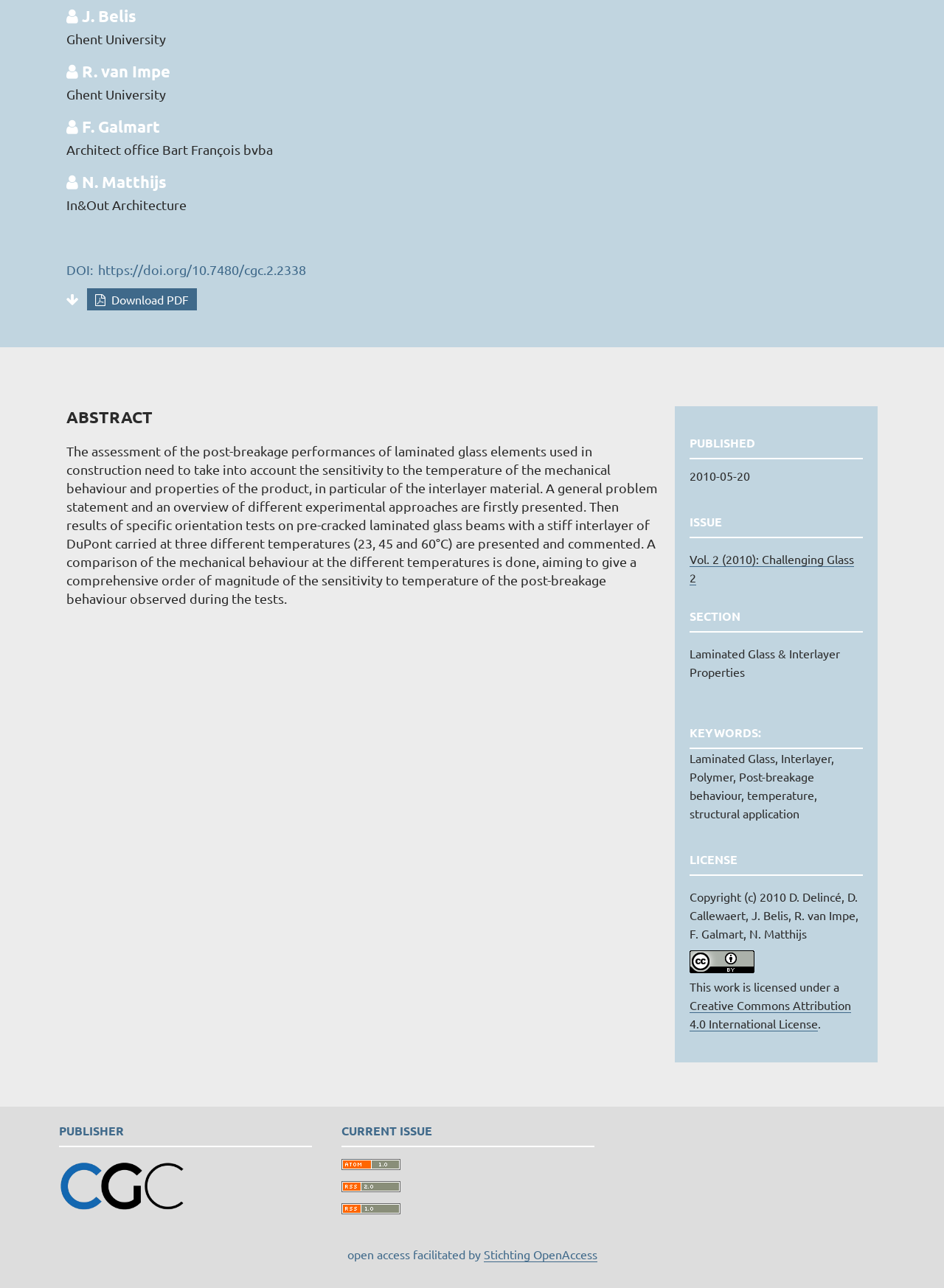Predict the bounding box of the UI element that fits this description: "https://doi.org/10.7480/cgc.2.2338".

[0.104, 0.203, 0.324, 0.215]